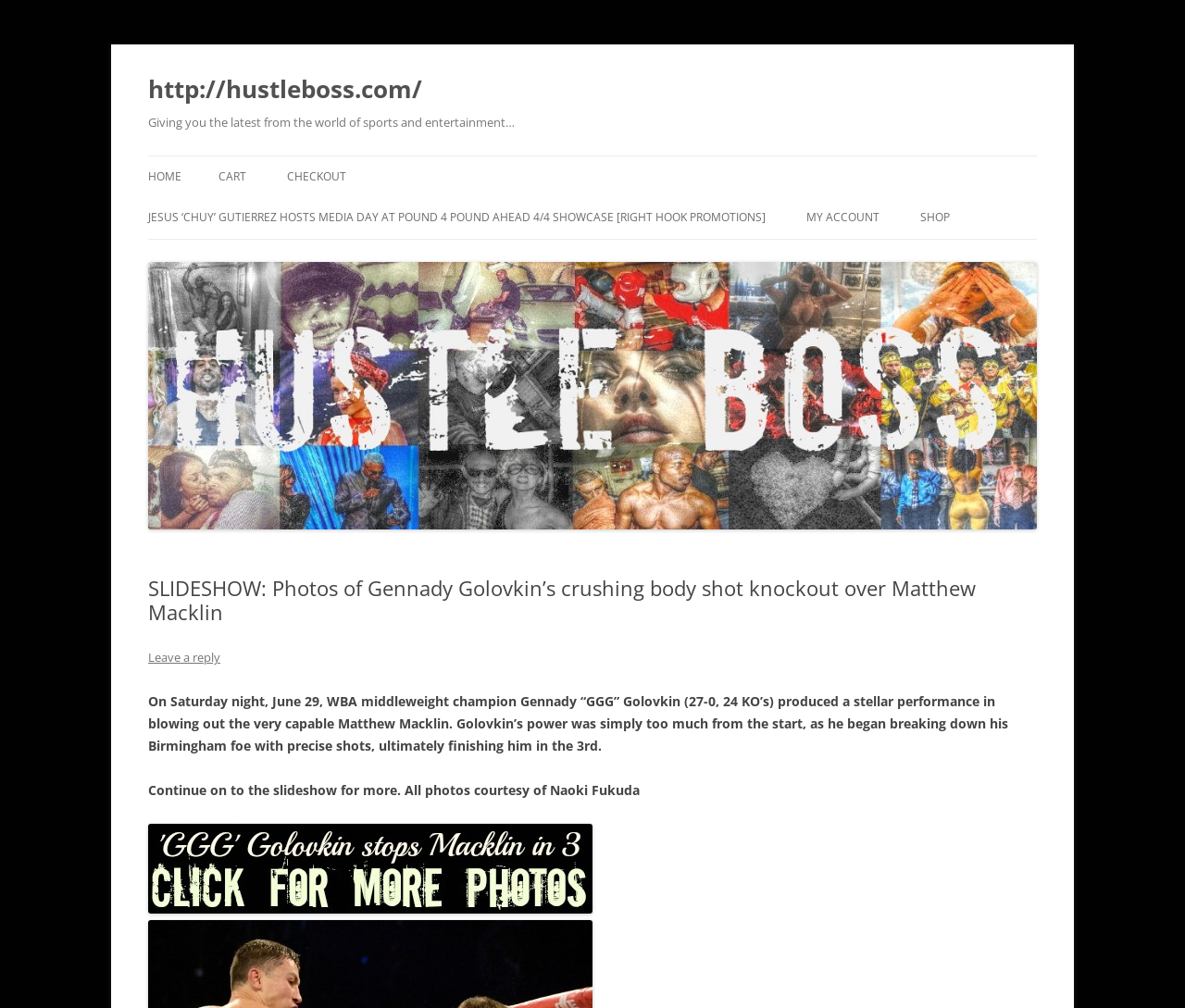What is the purpose of the 'Skip to content' link? Observe the screenshot and provide a one-word or short phrase answer.

To bypass navigation